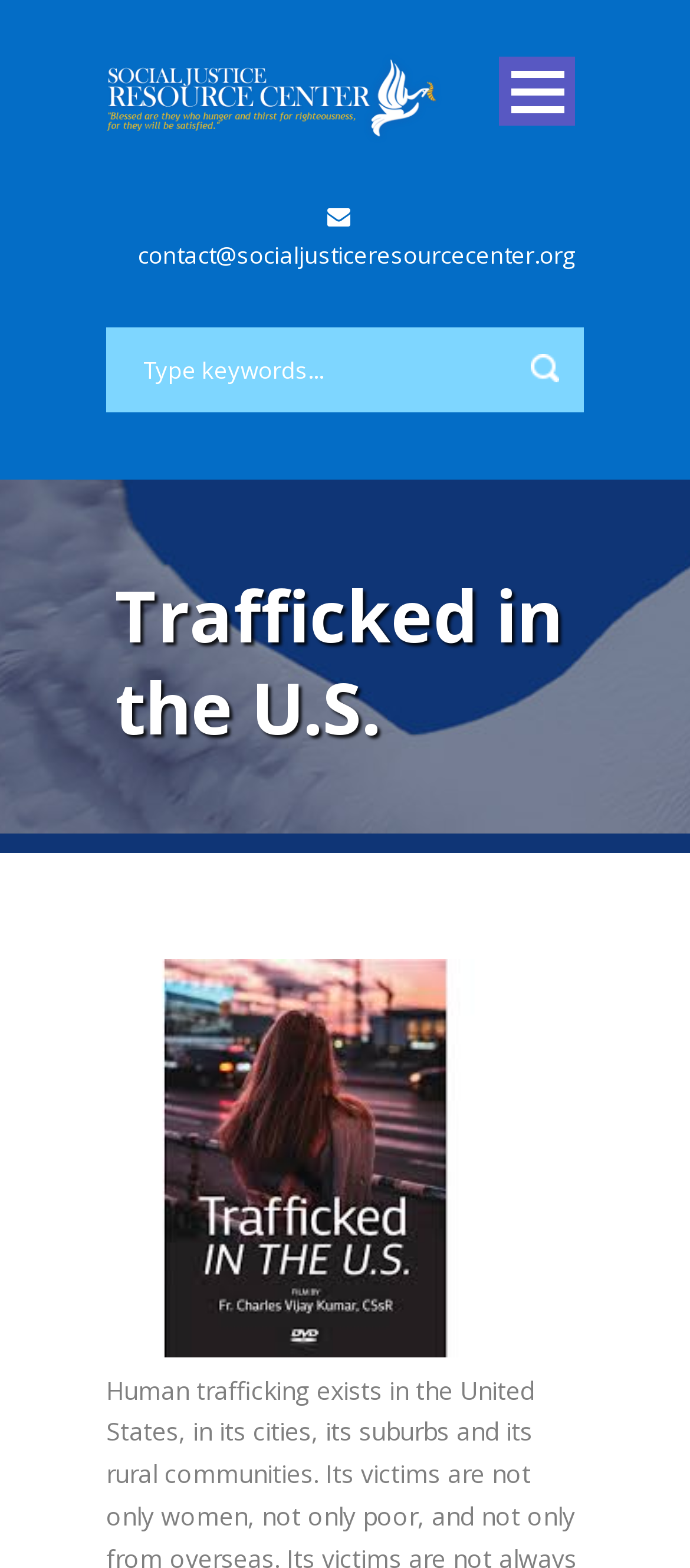Kindly determine the bounding box coordinates for the area that needs to be clicked to execute this instruction: "Access Pure database".

None